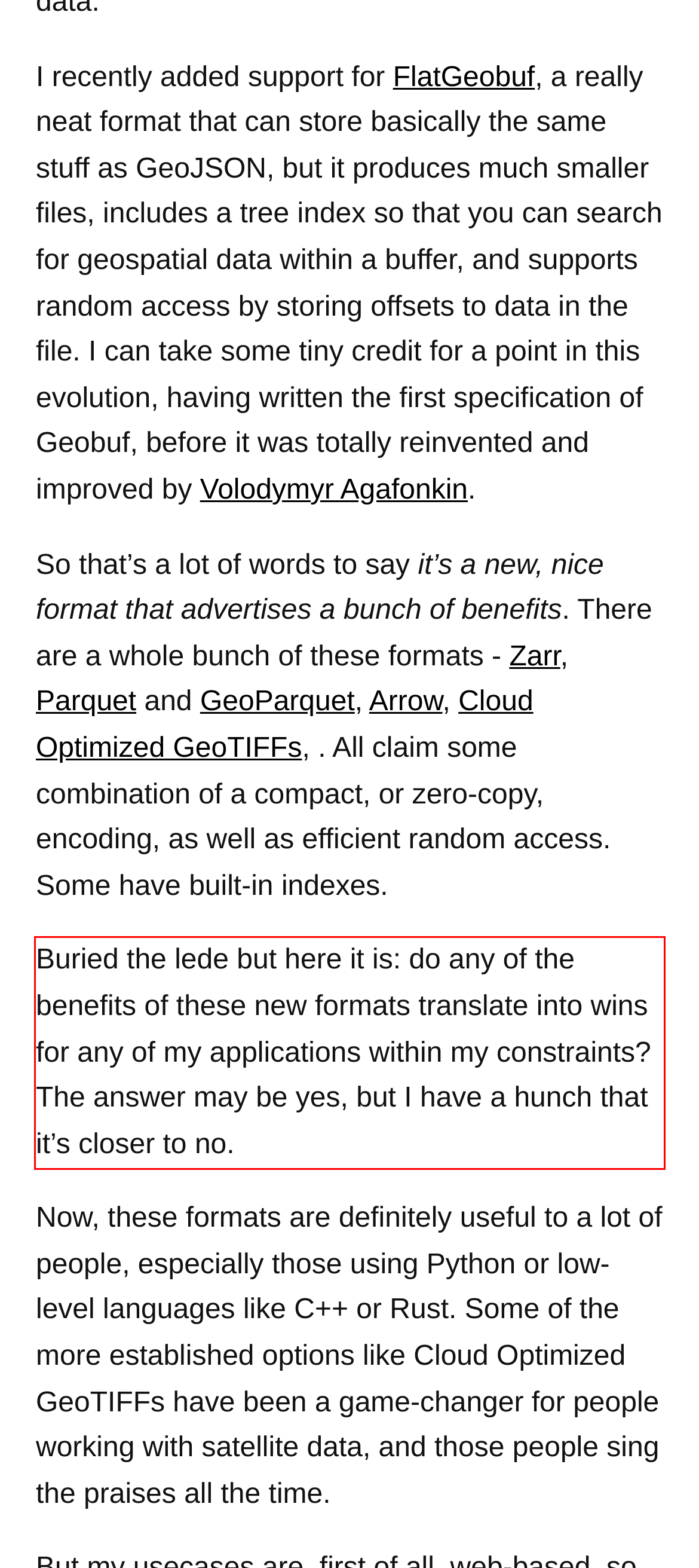Analyze the screenshot of a webpage where a red rectangle is bounding a UI element. Extract and generate the text content within this red bounding box.

Buried the lede but here it is: do any of the benefits of these new formats translate into wins for any of my applications within my constraints? The answer may be yes, but I have a hunch that it’s closer to no.